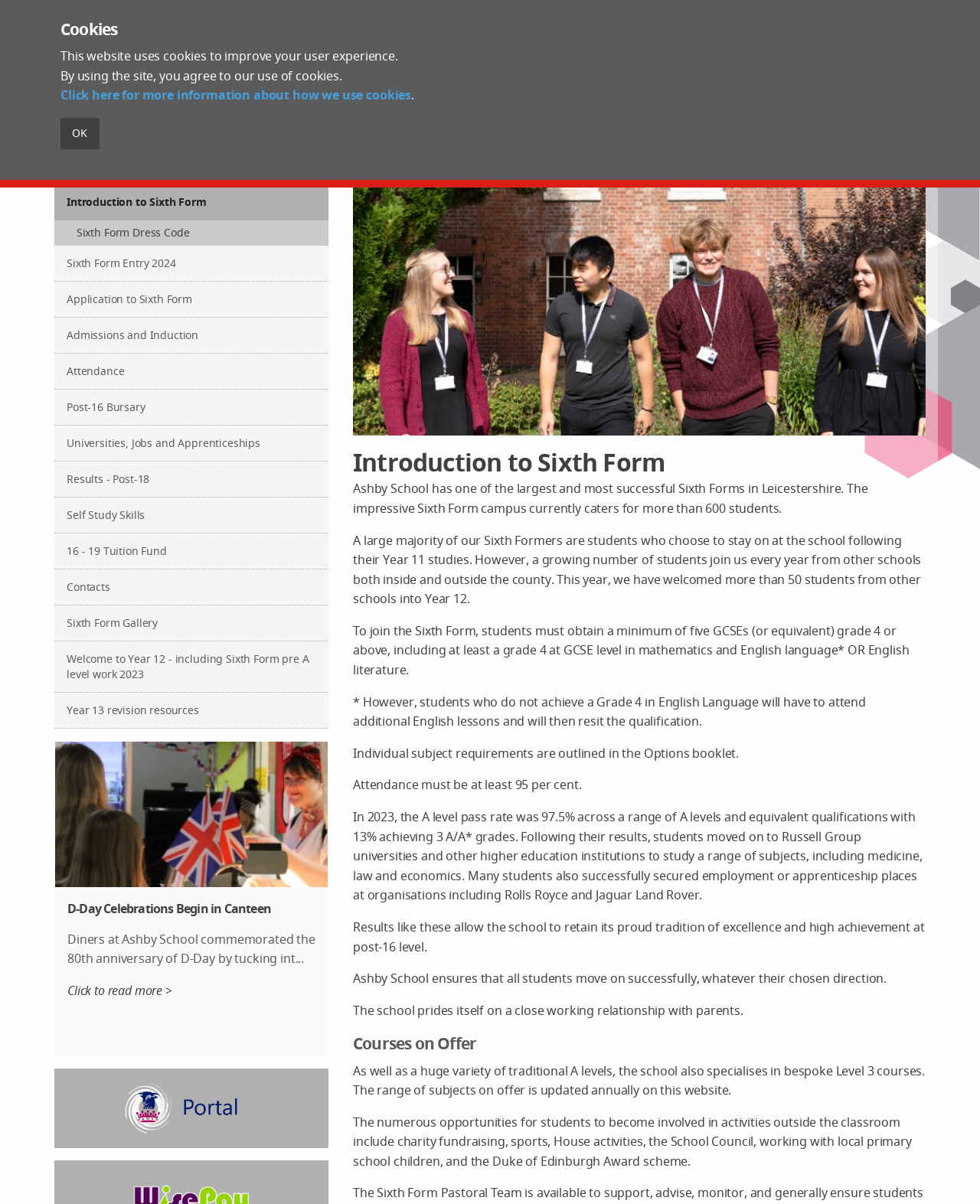Identify the bounding box coordinates for the element that needs to be clicked to fulfill this instruction: "Click on the Sixth Form Dress Code link". Provide the coordinates in the format of four float numbers between 0 and 1: [left, top, right, bottom].

[0.055, 0.183, 0.335, 0.204]